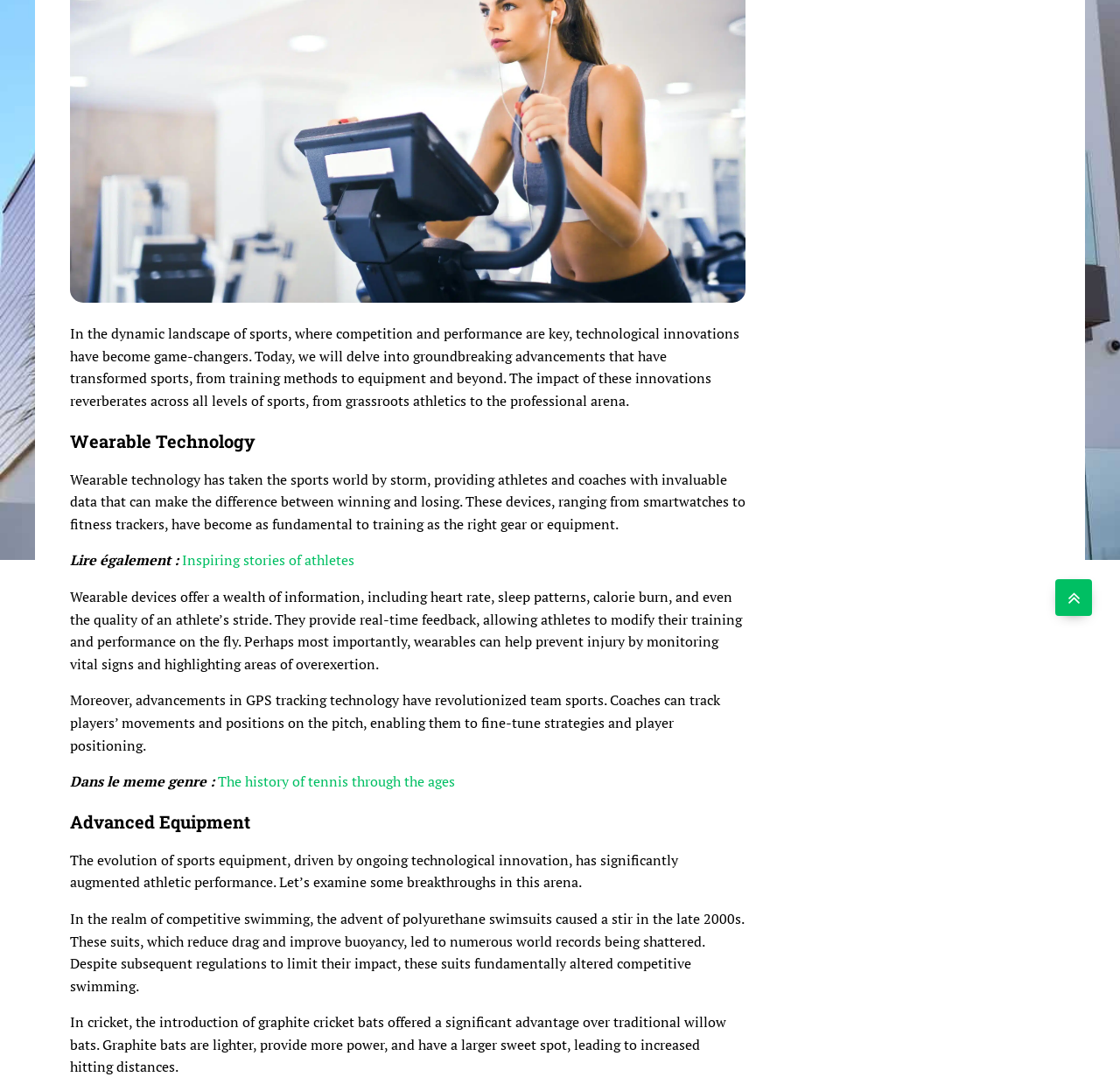Using the provided element description: "Inspiring stories of athletes", determine the bounding box coordinates of the corresponding UI element in the screenshot.

[0.162, 0.508, 0.316, 0.526]